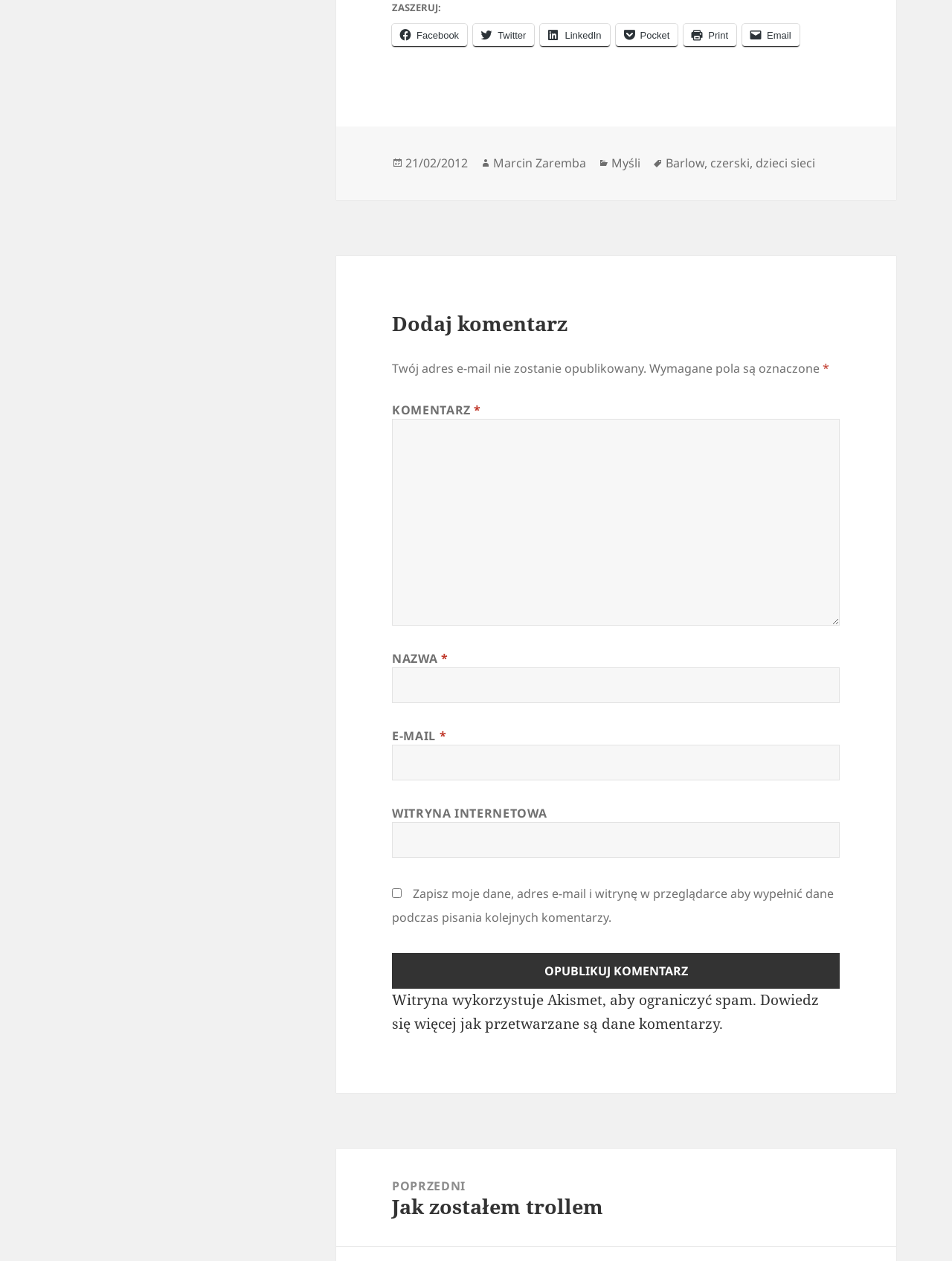Find and specify the bounding box coordinates that correspond to the clickable region for the instruction: "Add a comment".

[0.412, 0.247, 0.882, 0.266]